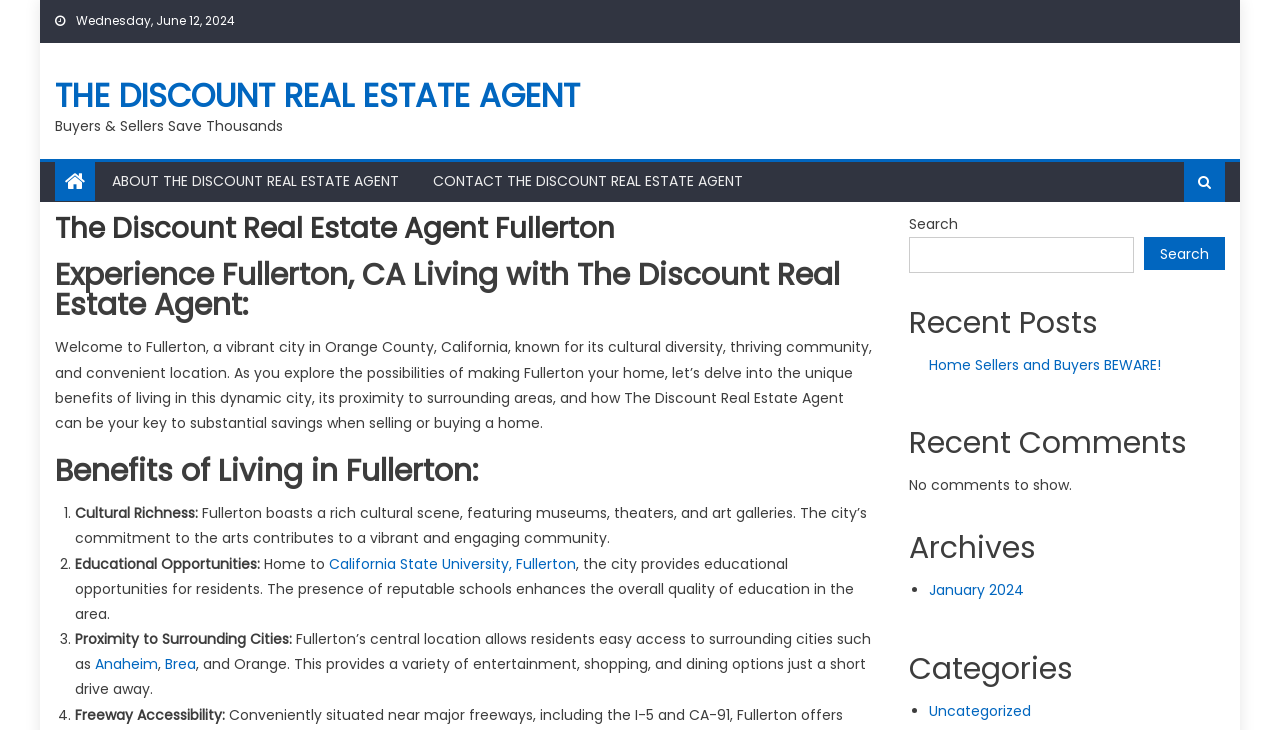Determine the main heading text of the webpage.

The Discount Real Estate Agent Fullerton